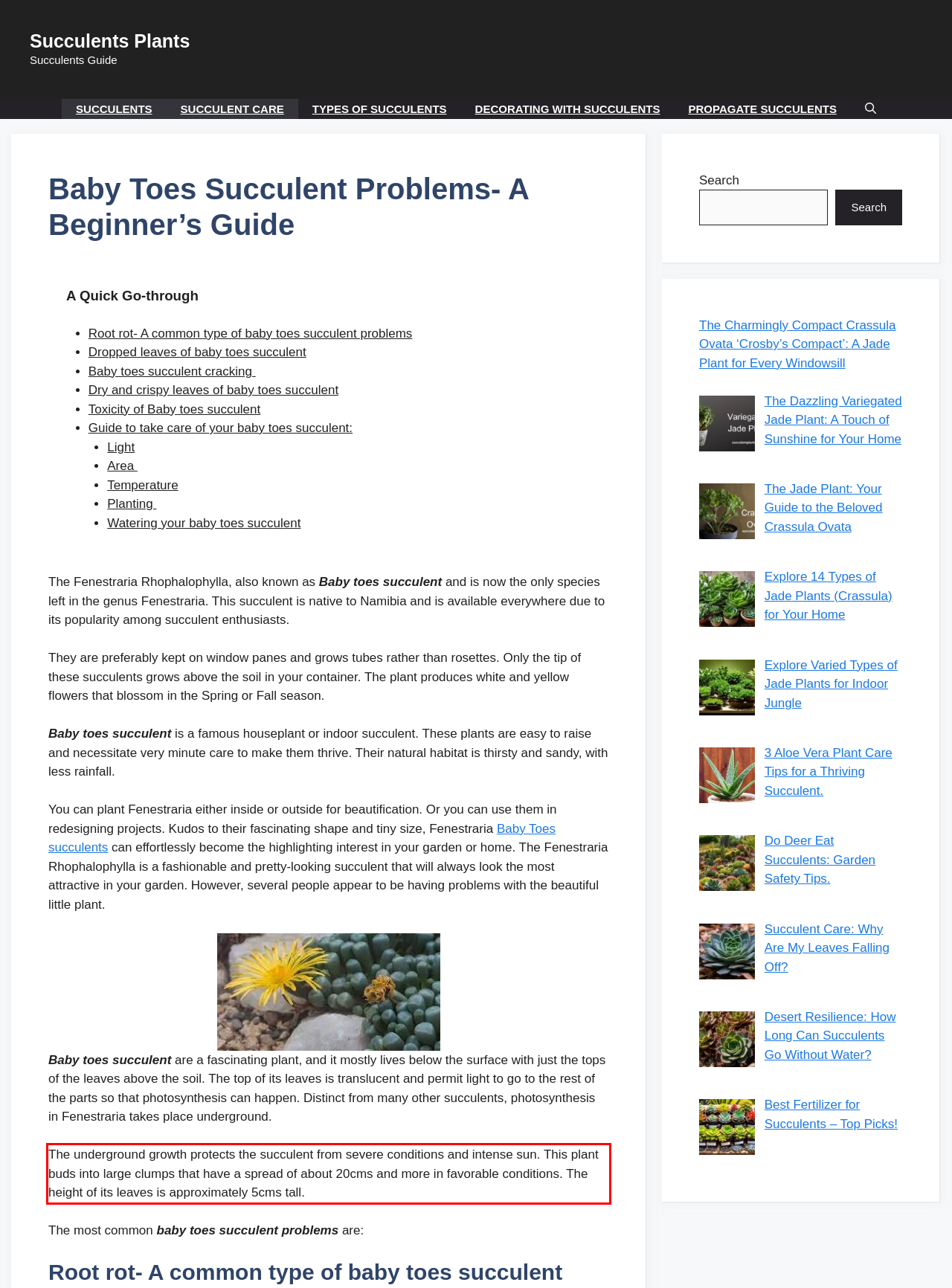In the given screenshot, locate the red bounding box and extract the text content from within it.

The underground growth protects the succulent from severe conditions and intense sun. This plant buds into large clumps that have a spread of about 20cms and more in favorable conditions. The height of its leaves is approximately 5cms tall.